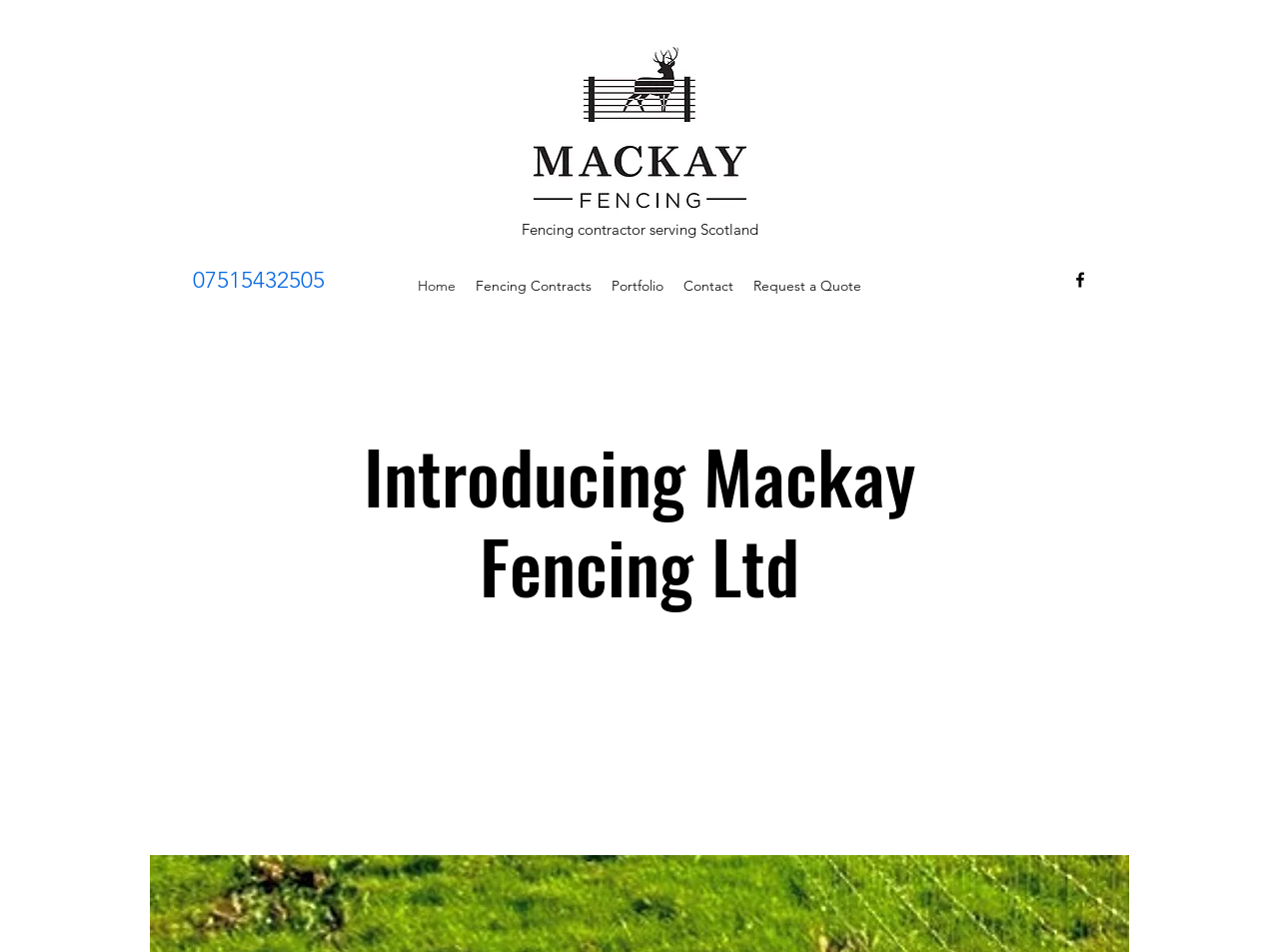Can you locate the main headline on this webpage and provide its text content?

Introducing Mackay Fencing Ltd